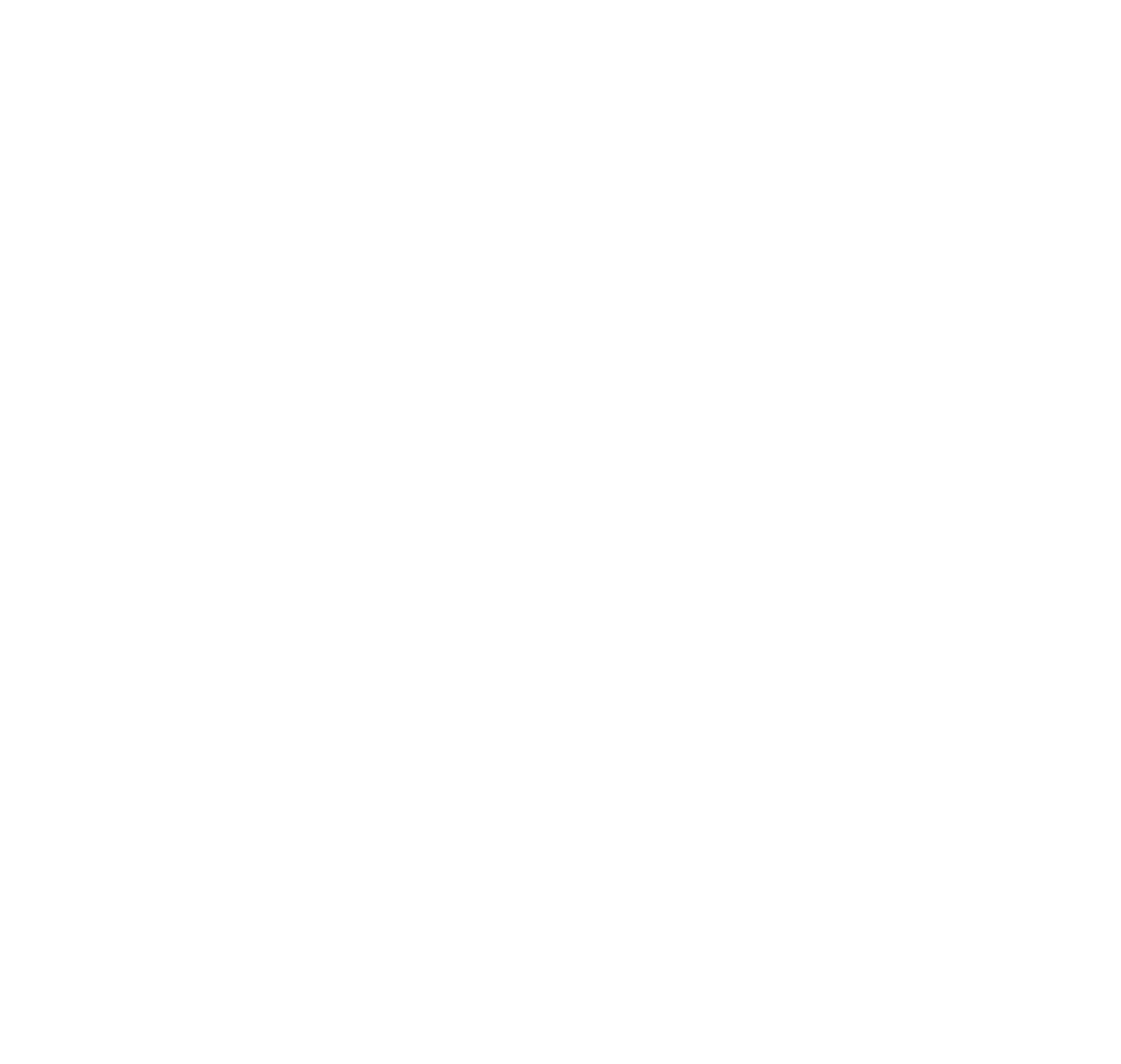Locate the bounding box coordinates of the area you need to click to fulfill this instruction: 'Go to the 'About us' page'. The coordinates must be in the form of four float numbers ranging from 0 to 1: [left, top, right, bottom].

[0.324, 0.542, 0.382, 0.557]